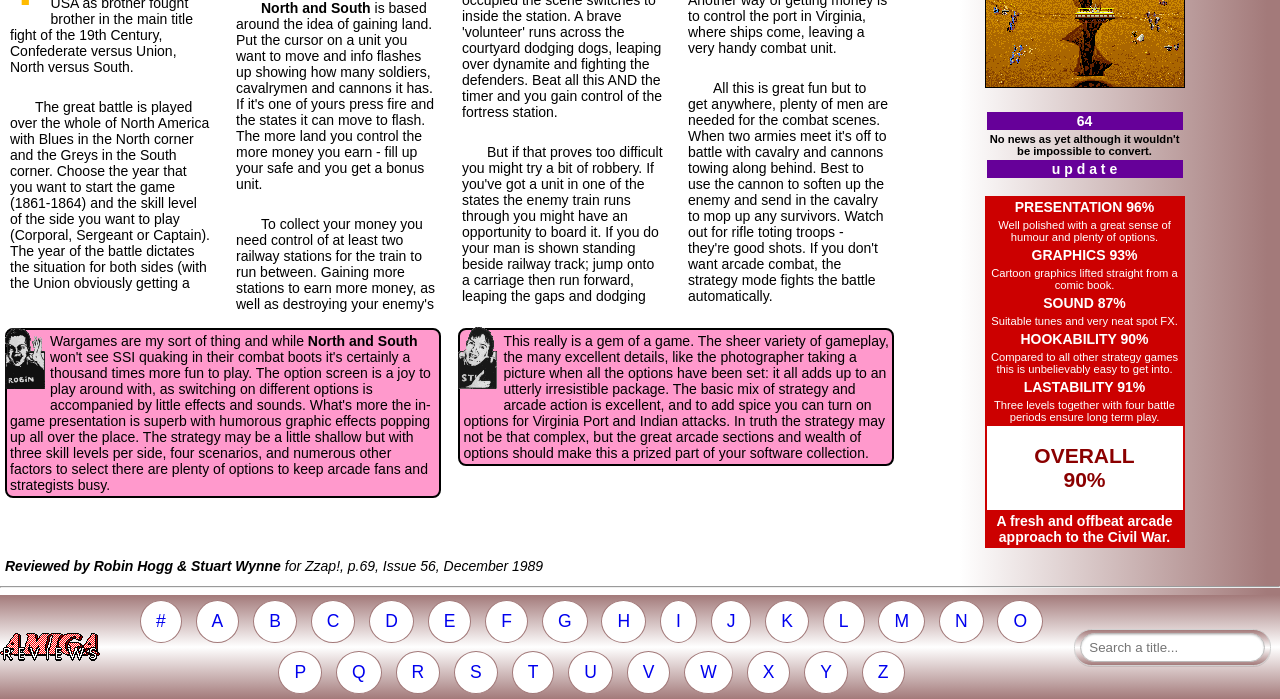How many battle periods are available in the game?
Examine the image closely and answer the question with as much detail as possible.

According to the text in the gridcell element, there are 'four battle periods' available in the game. This is mentioned in the section discussing the game's lastability.